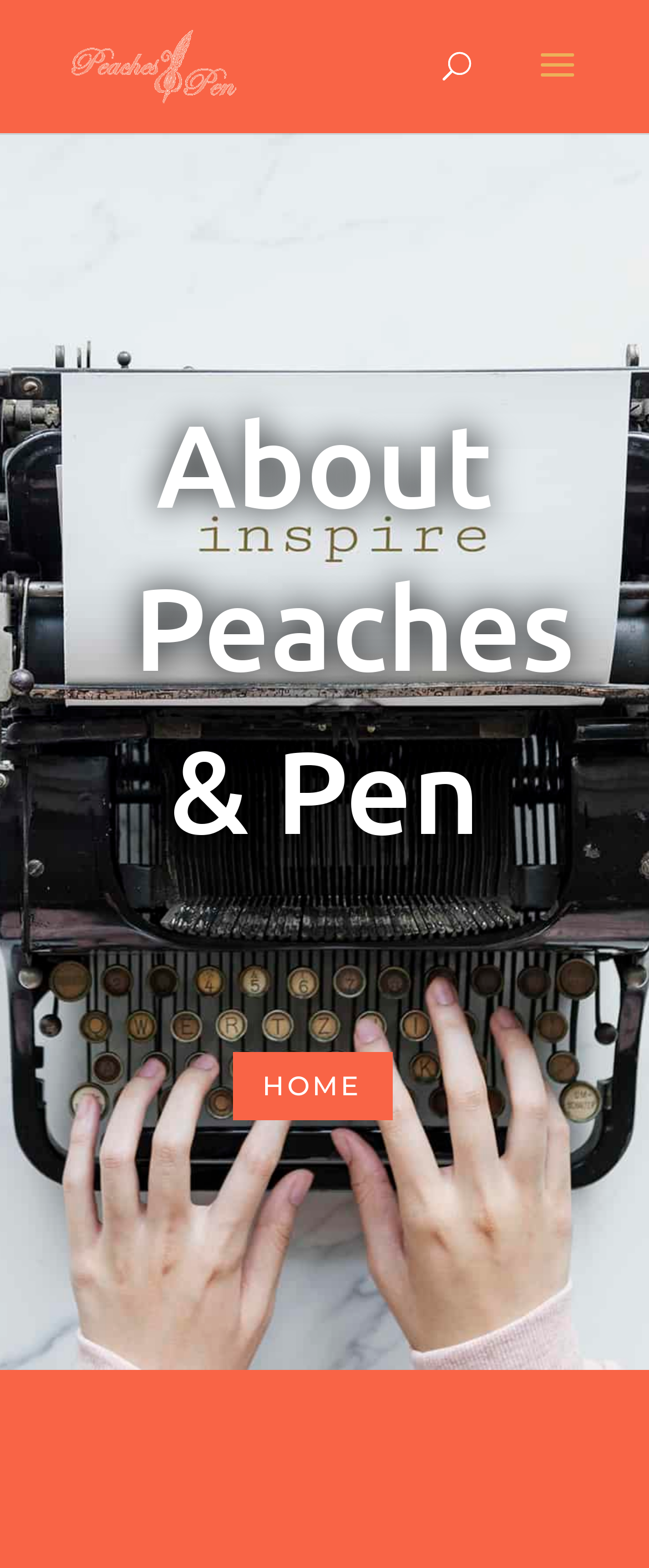Respond to the question below with a single word or phrase:
What is the name of the founder?

Syireen R